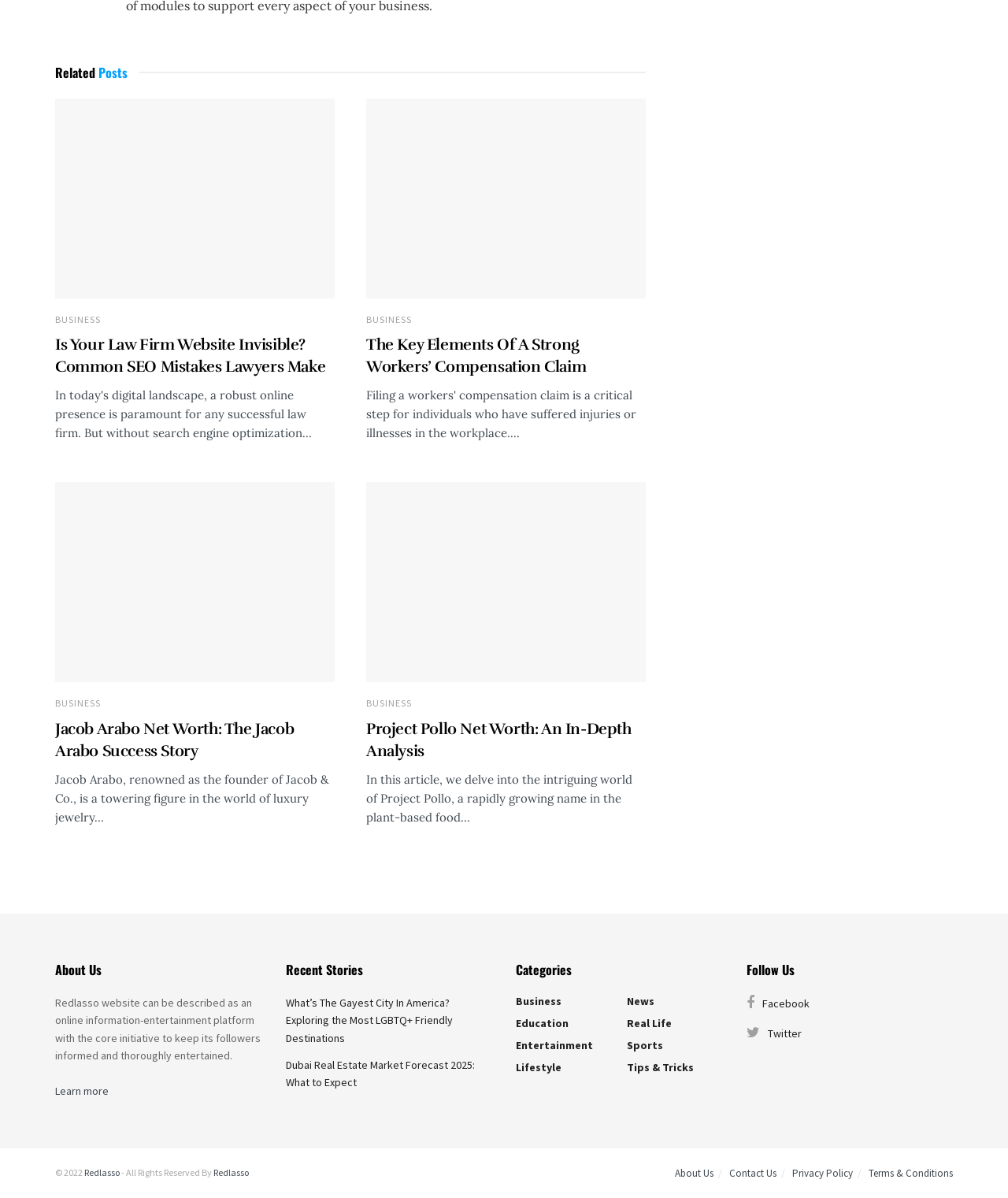Locate the UI element described as follows: "Tips & Tricks". Return the bounding box coordinates as four float numbers between 0 and 1 in the order [left, top, right, bottom].

[0.622, 0.885, 0.688, 0.897]